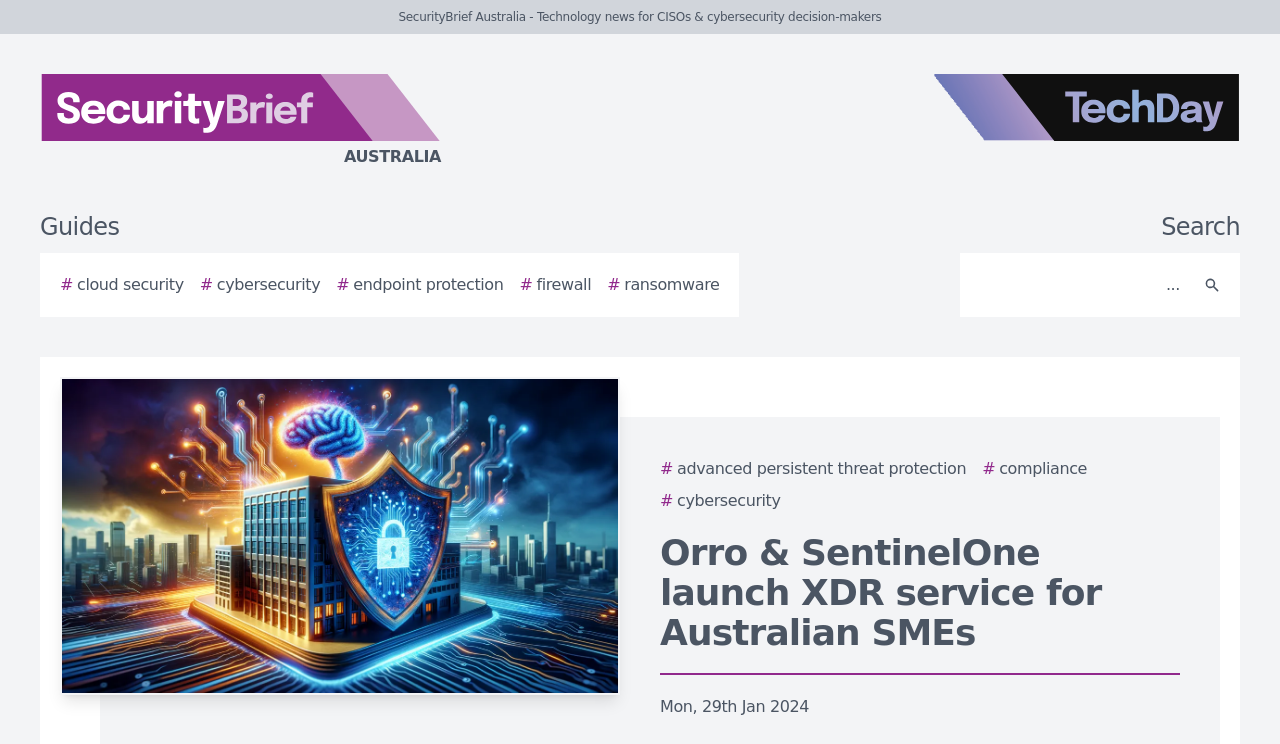How many links are there under the 'Guides' section?
From the screenshot, supply a one-word or short-phrase answer.

5